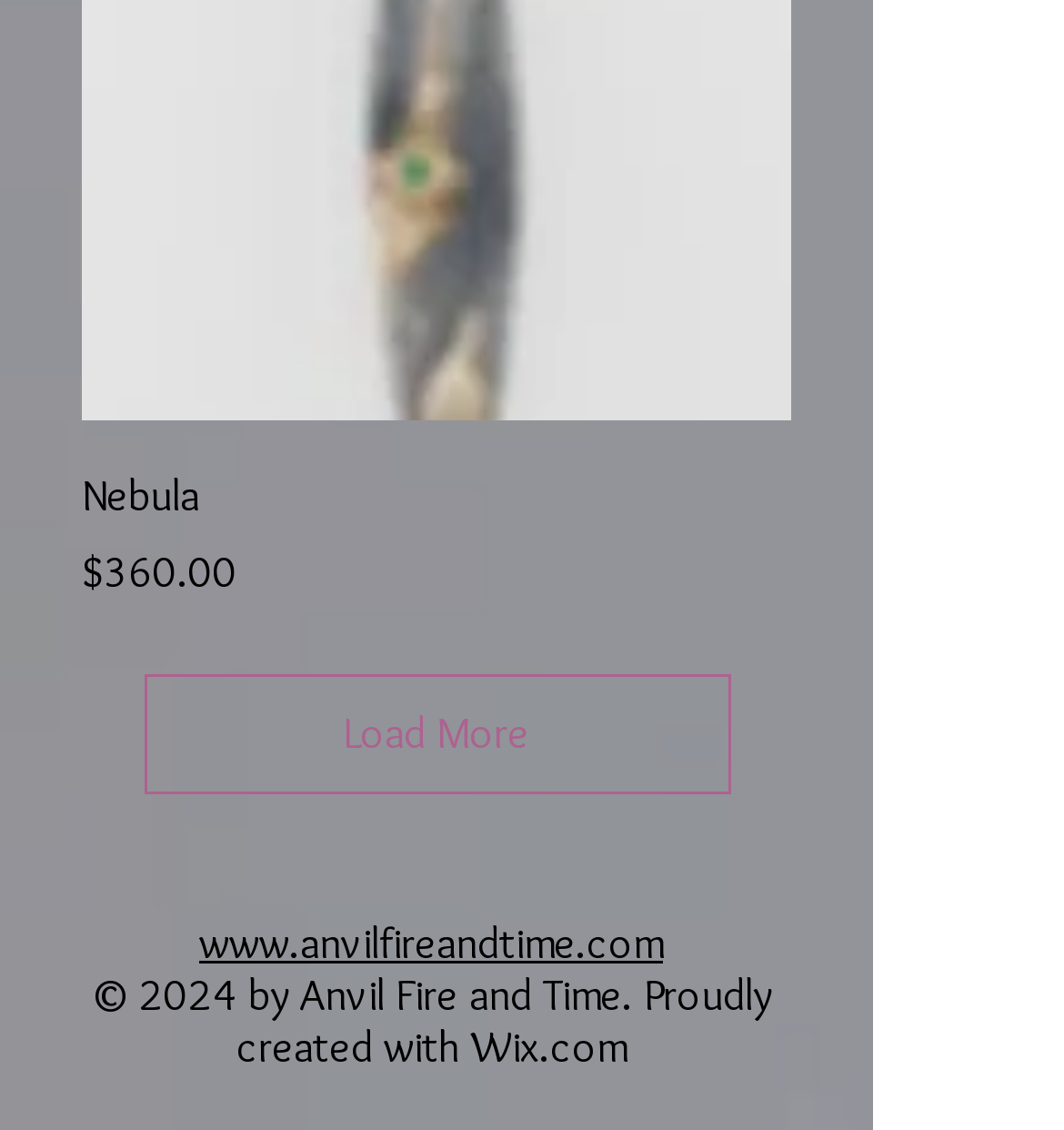Use a single word or phrase to answer the question: 
Who created the website?

Anvil Fire and Time